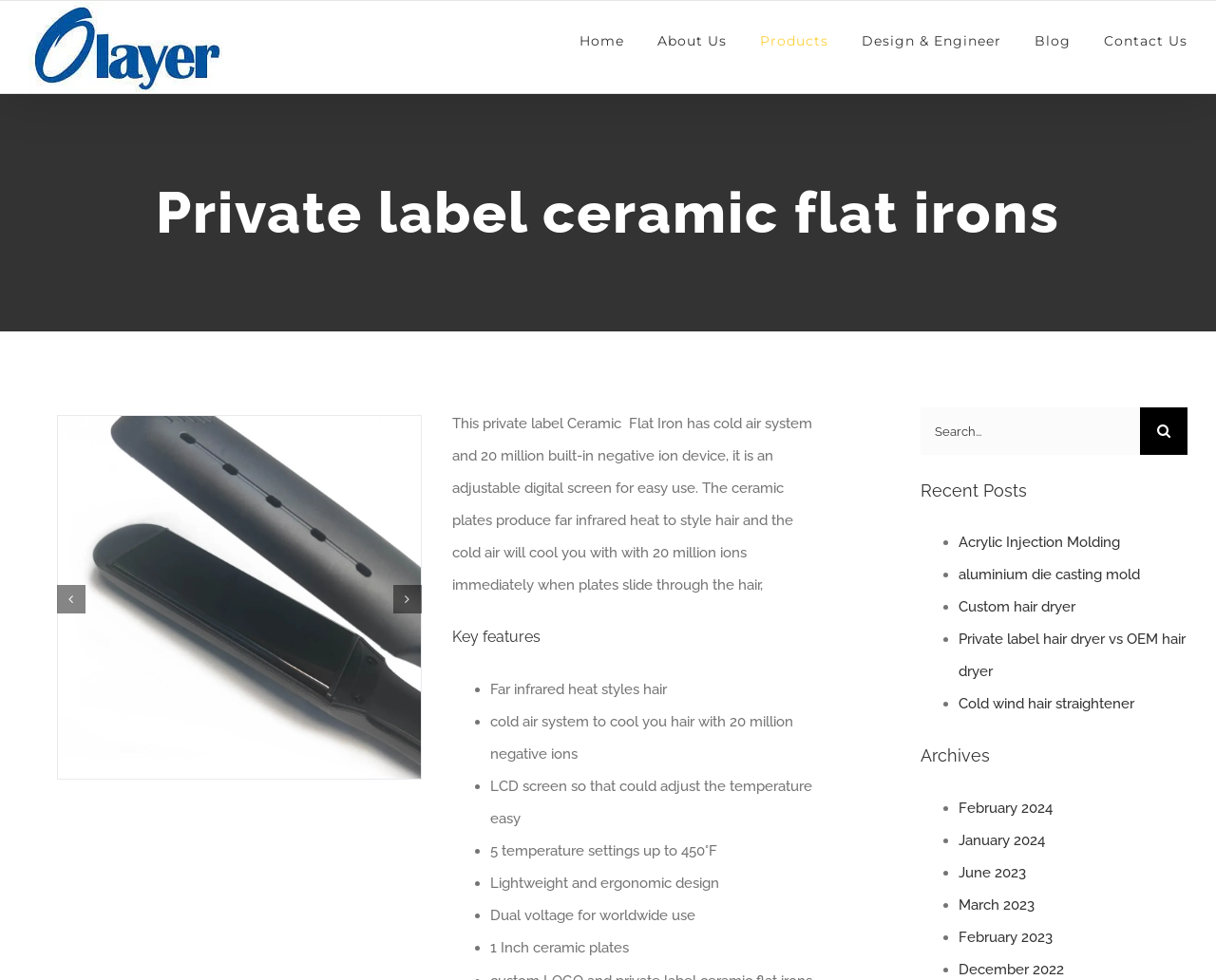Please find the bounding box coordinates of the section that needs to be clicked to achieve this instruction: "View 'About Us' page".

[0.541, 0.001, 0.598, 0.082]